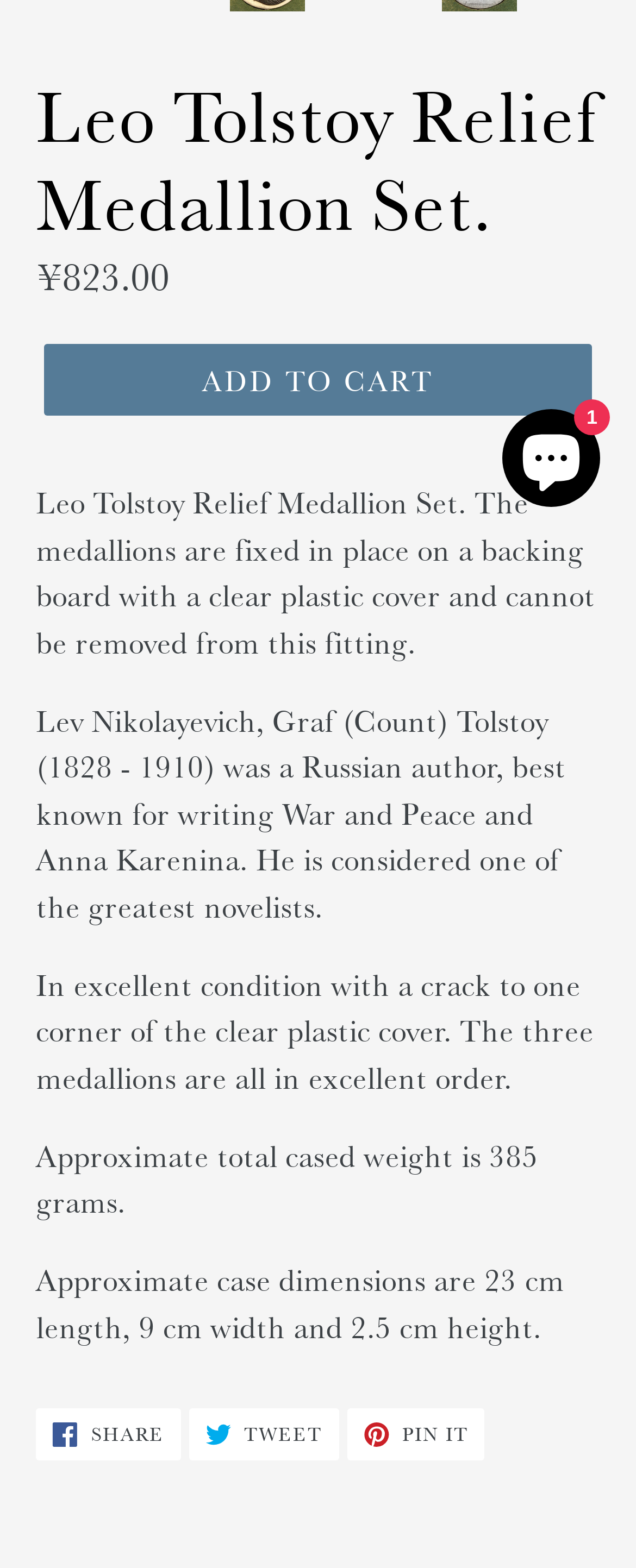Locate the bounding box for the described UI element: "1". Ensure the coordinates are four float numbers between 0 and 1, formatted as [left, top, right, bottom].

[0.79, 0.261, 0.944, 0.323]